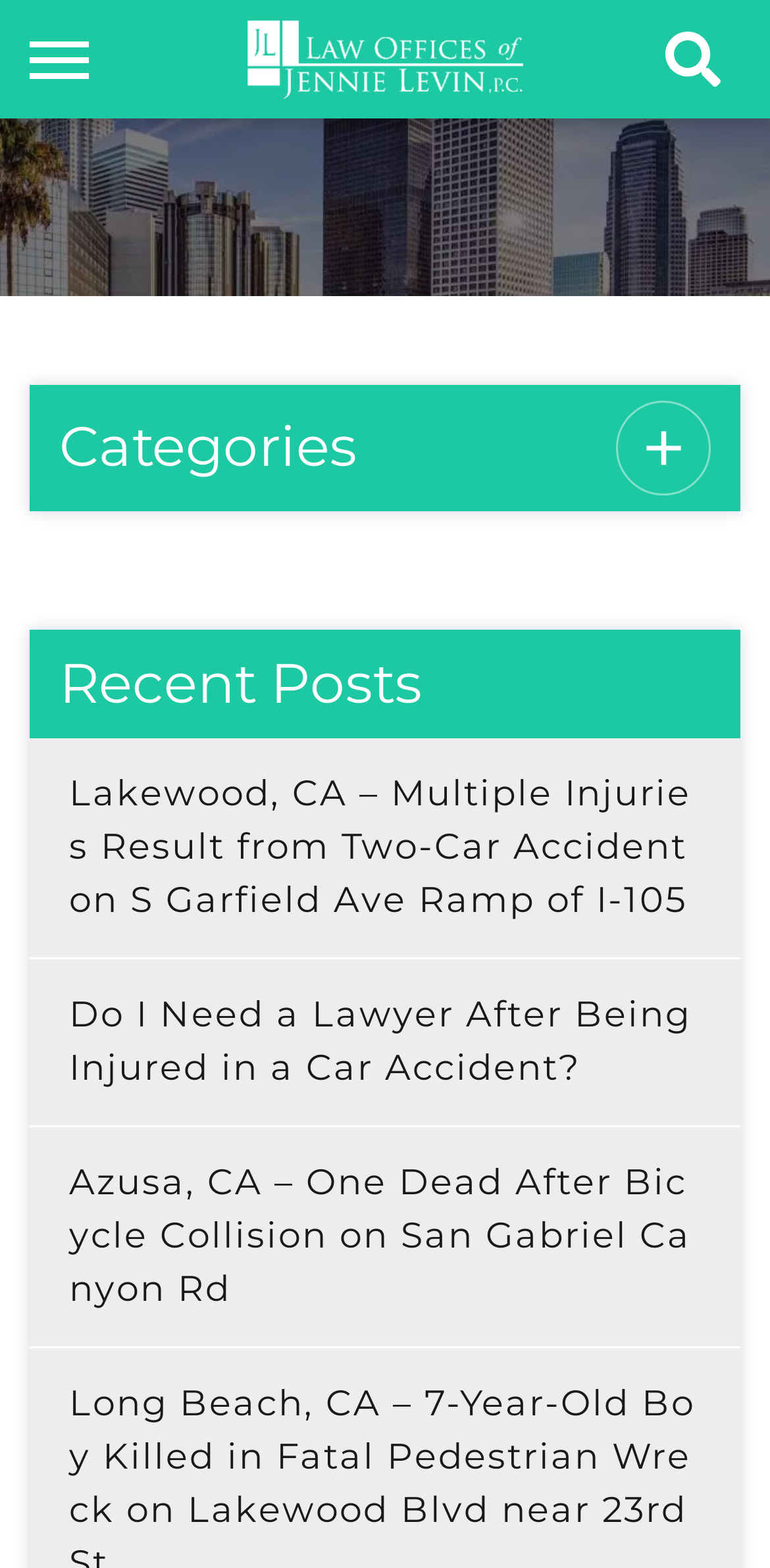Give a concise answer using only one word or phrase for this question:
What is the profession of the website owner?

Personal Injury Attorney